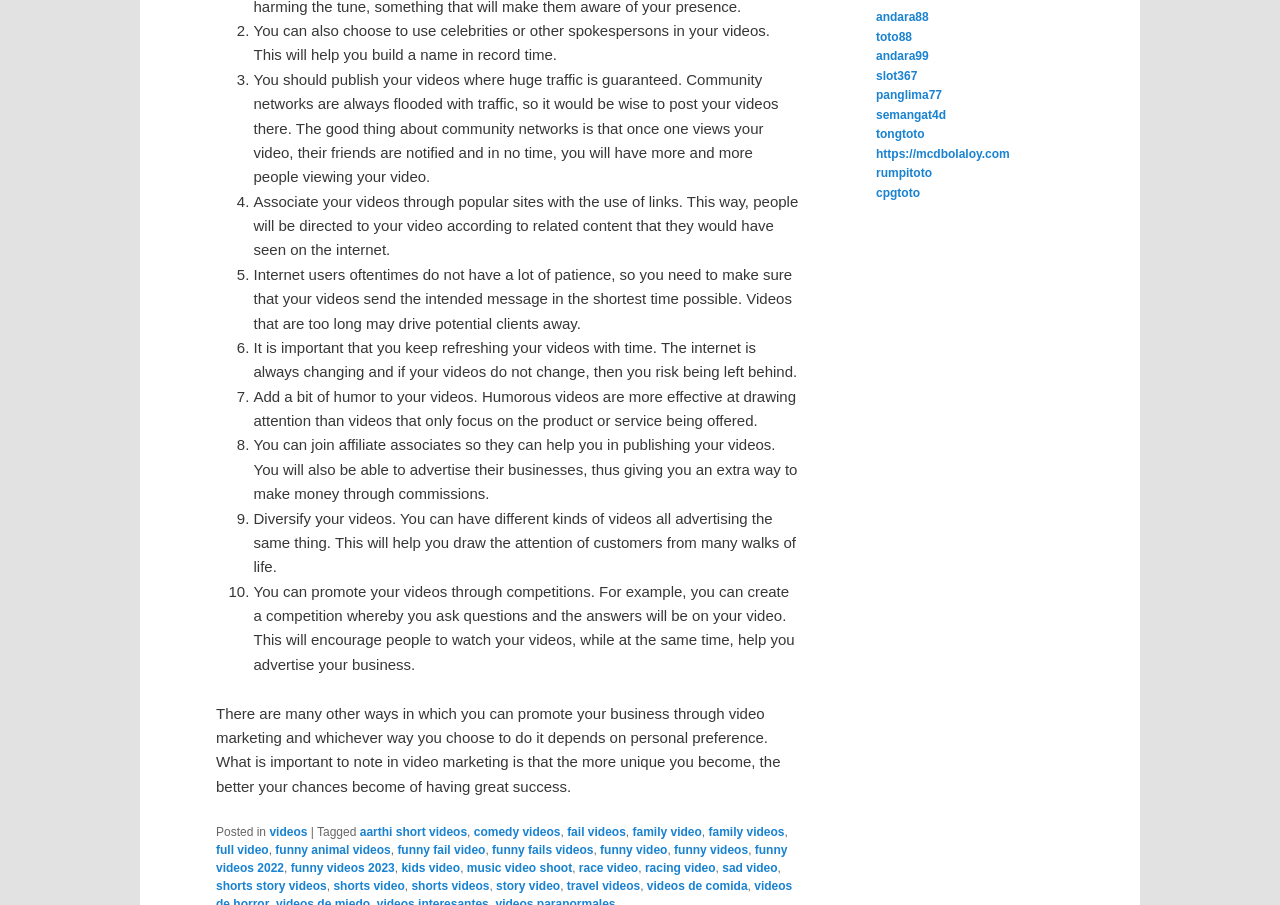Identify the bounding box for the described UI element: "rumpitoto".

[0.684, 0.184, 0.728, 0.199]